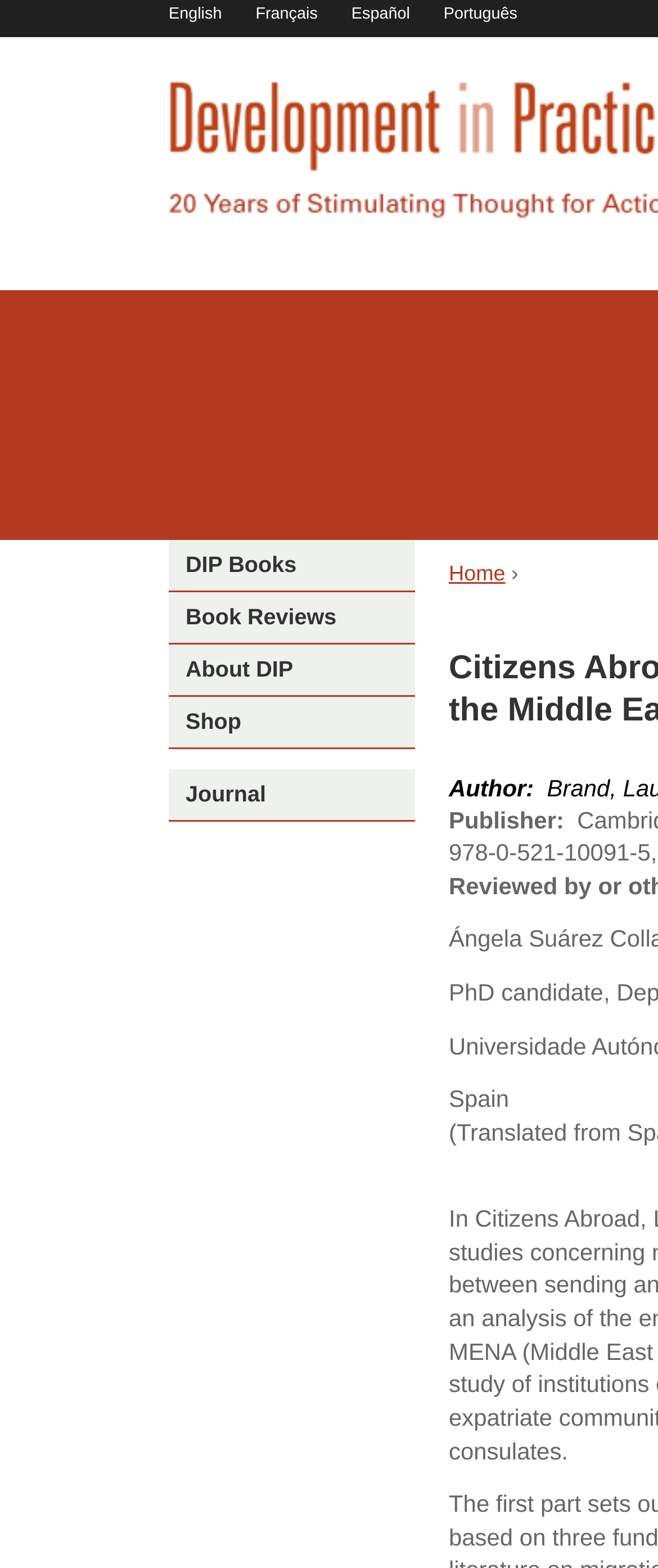Provide a thorough and detailed response to the question by examining the image: 
What is the name of the first book review link?

I looked at the links on the left side of the page and found that the first link under the 'Book Reviews' section is 'DIP Books'.